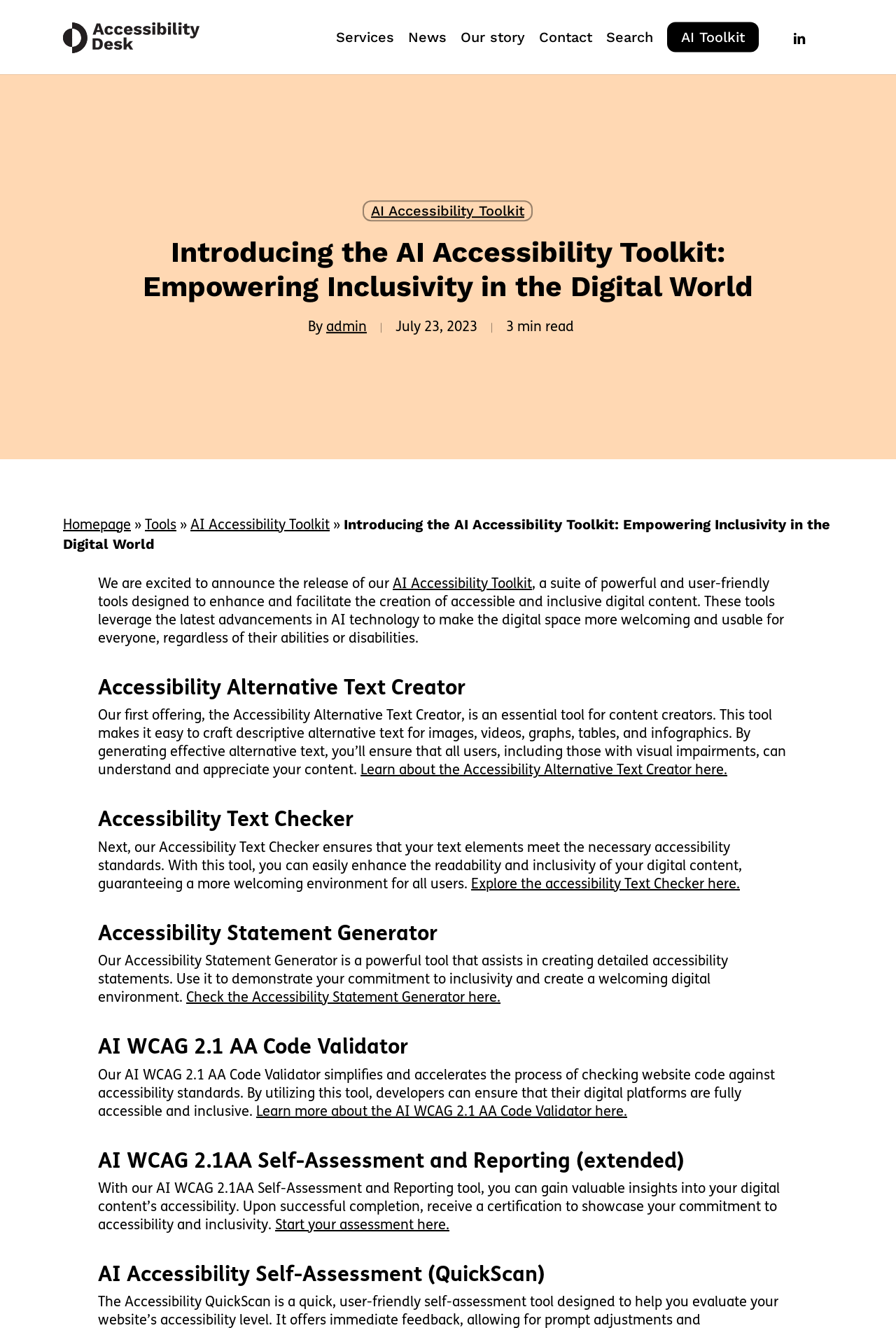Kindly determine the bounding box coordinates of the area that needs to be clicked to fulfill this instruction: "Explore the Accessibility Text Checker".

[0.526, 0.661, 0.826, 0.671]